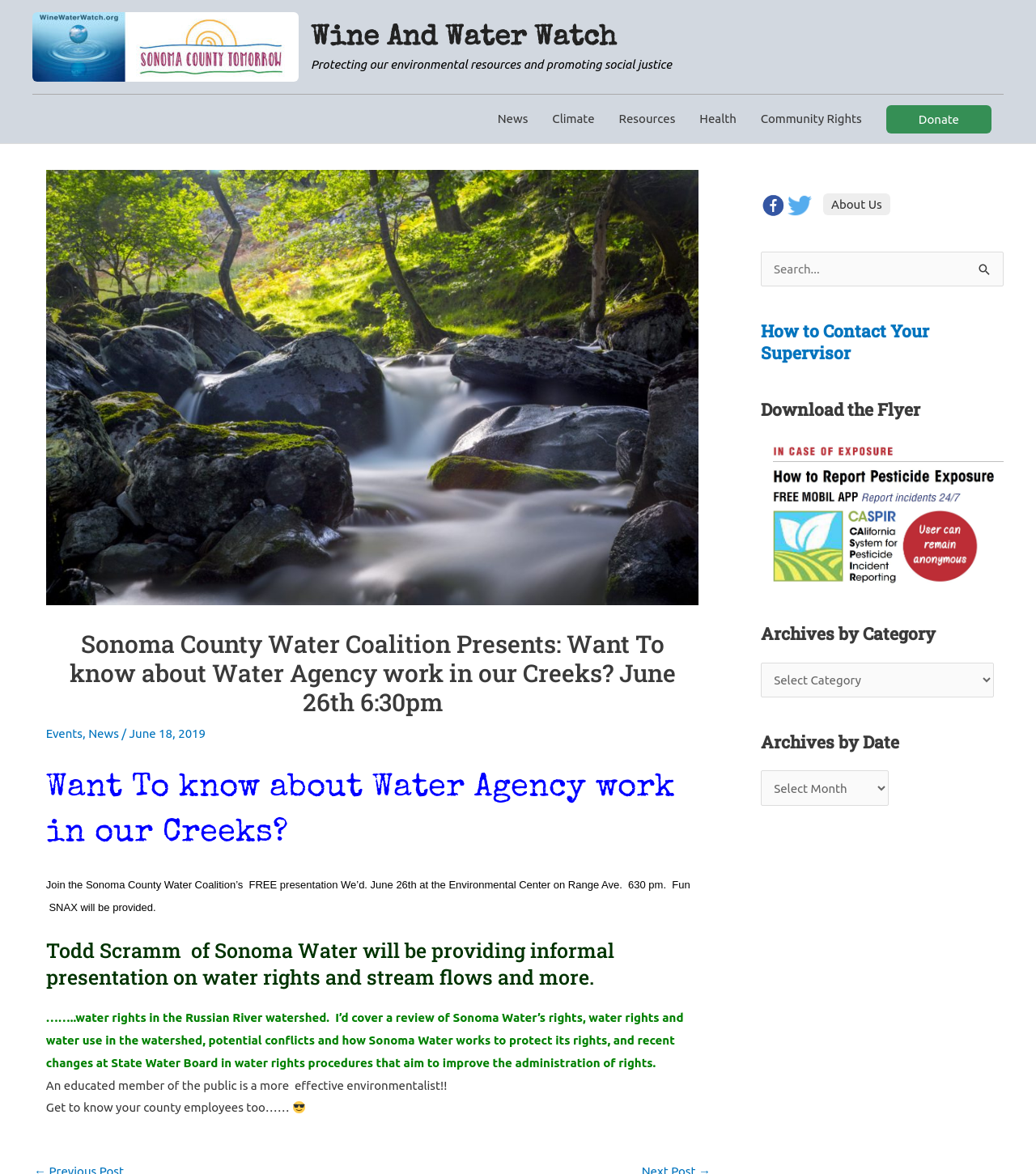Show the bounding box coordinates for the element that needs to be clicked to execute the following instruction: "Search for something". Provide the coordinates in the form of four float numbers between 0 and 1, i.e., [left, top, right, bottom].

[0.734, 0.214, 0.969, 0.244]